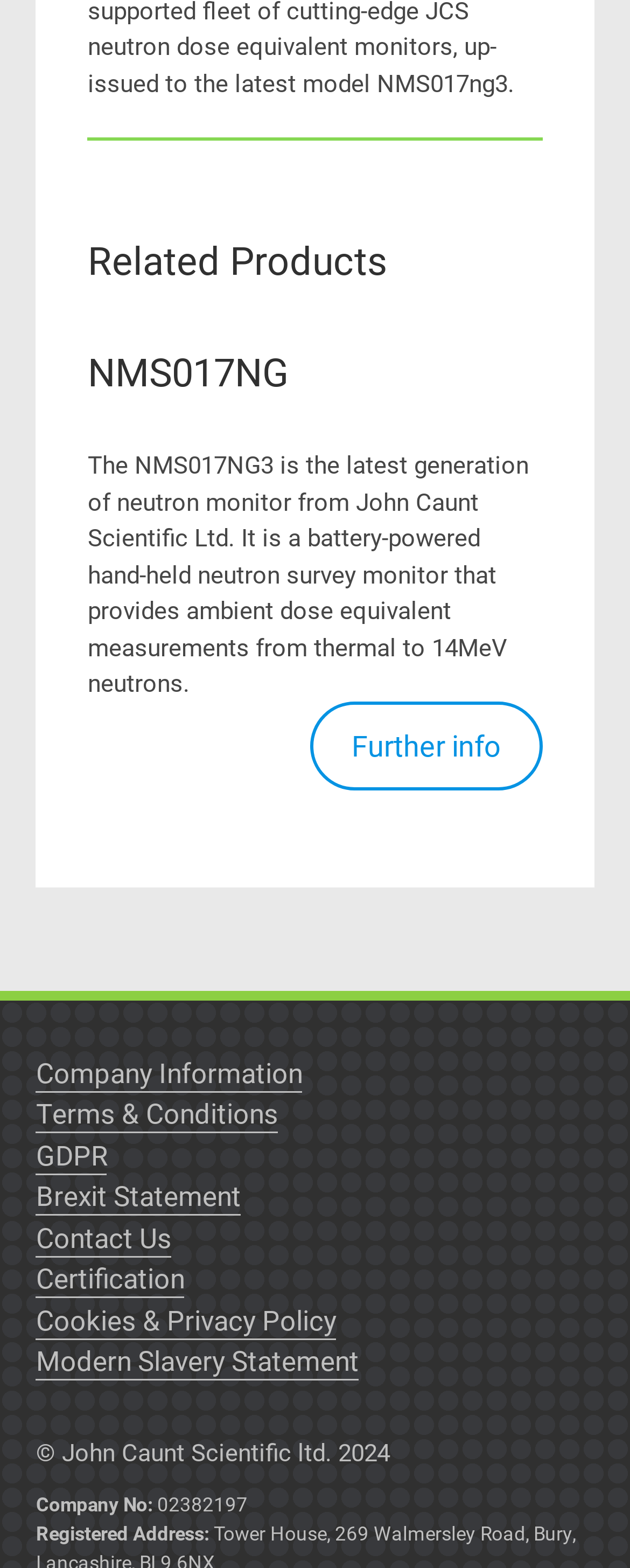What is the company registration number?
Carefully examine the image and provide a detailed answer to the question.

The company registration number can be found in the StaticText element with the text '02382197' which is located at the bottom of the page, next to the 'Company No:' text.